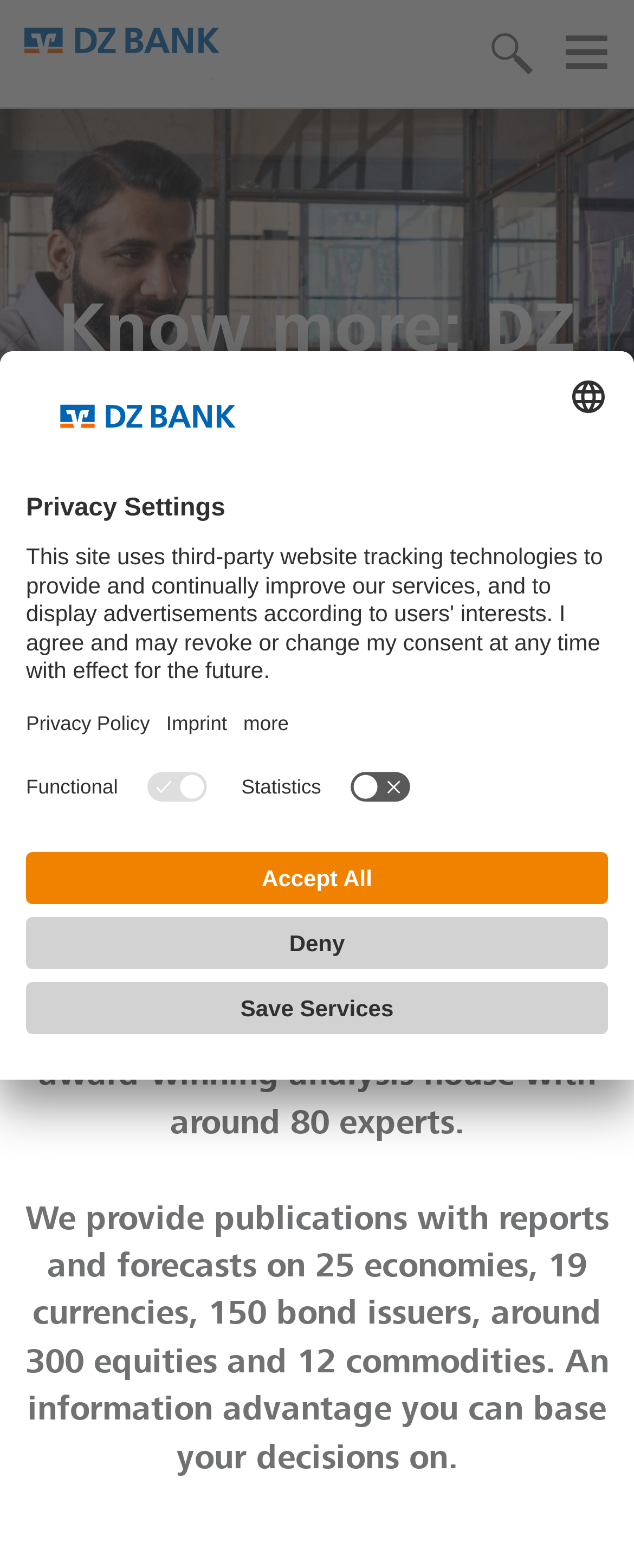Using the element description menu, predict the bounding box coordinates for the UI element. Provide the coordinates in (top-left x, top-left y, bottom-right x, bottom-right y) format with values ranging from 0 to 1.

[0.893, 0.019, 0.959, 0.05]